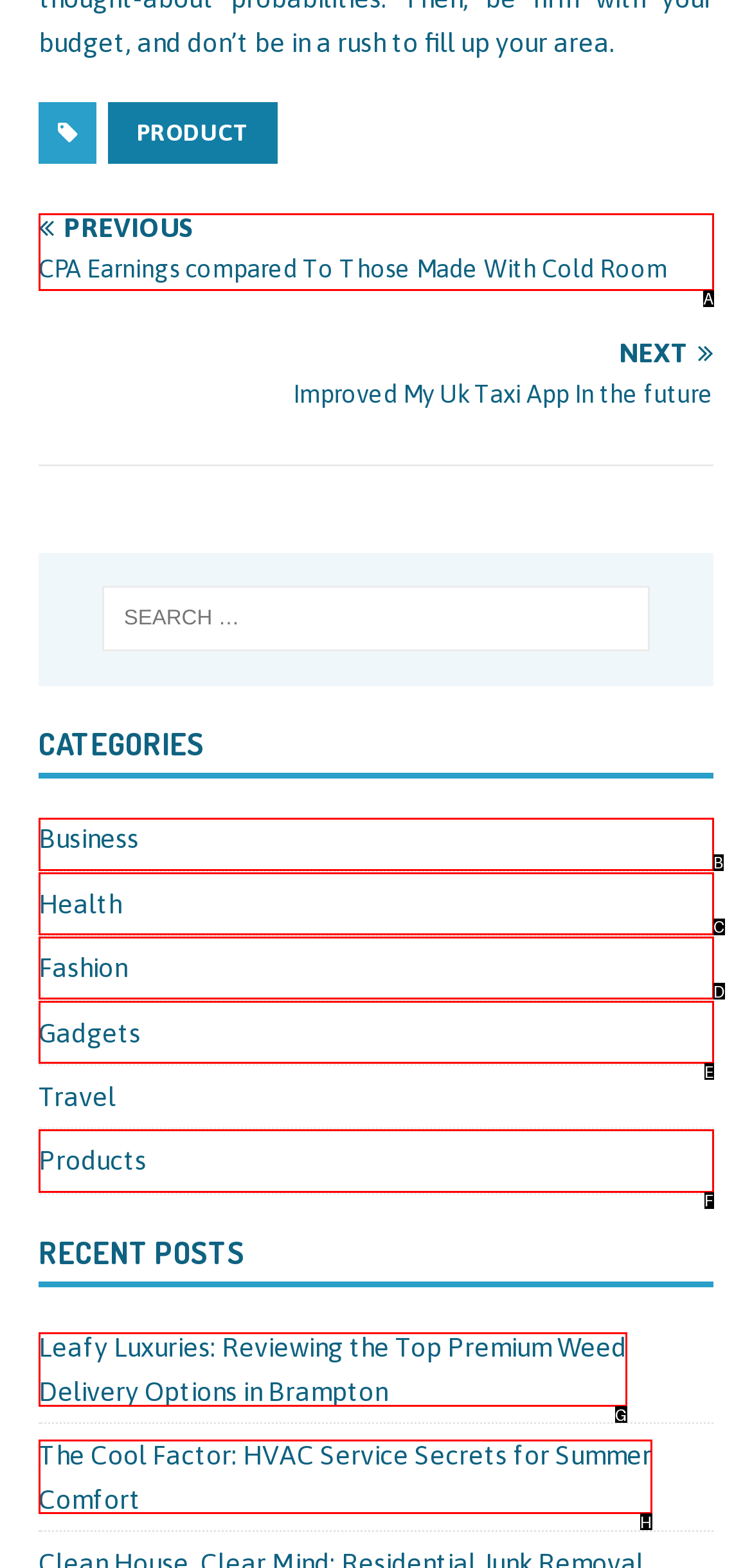Identify the letter of the UI element that corresponds to: Fashion
Respond with the letter of the option directly.

D